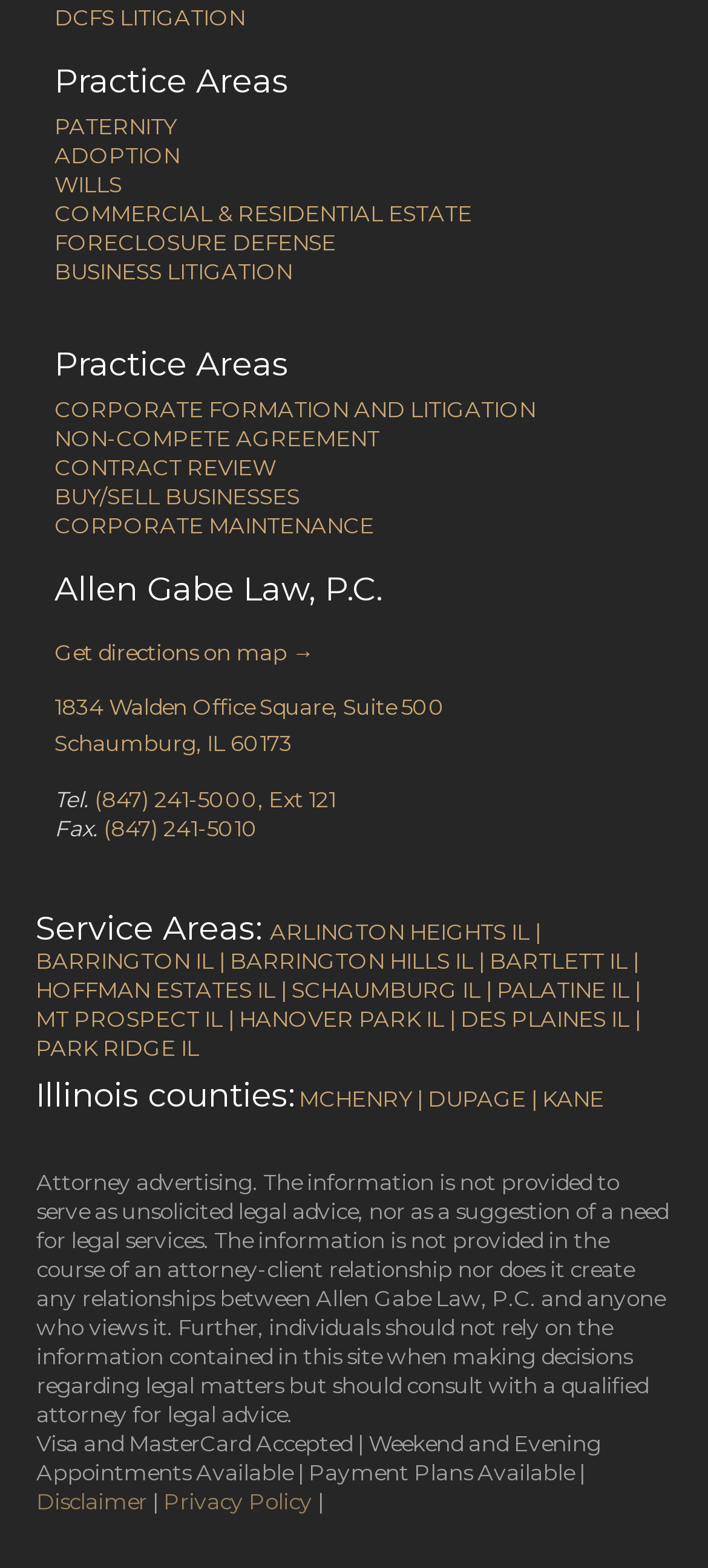Identify the bounding box of the UI element that matches this description: "WILLS".

[0.077, 0.109, 0.172, 0.126]